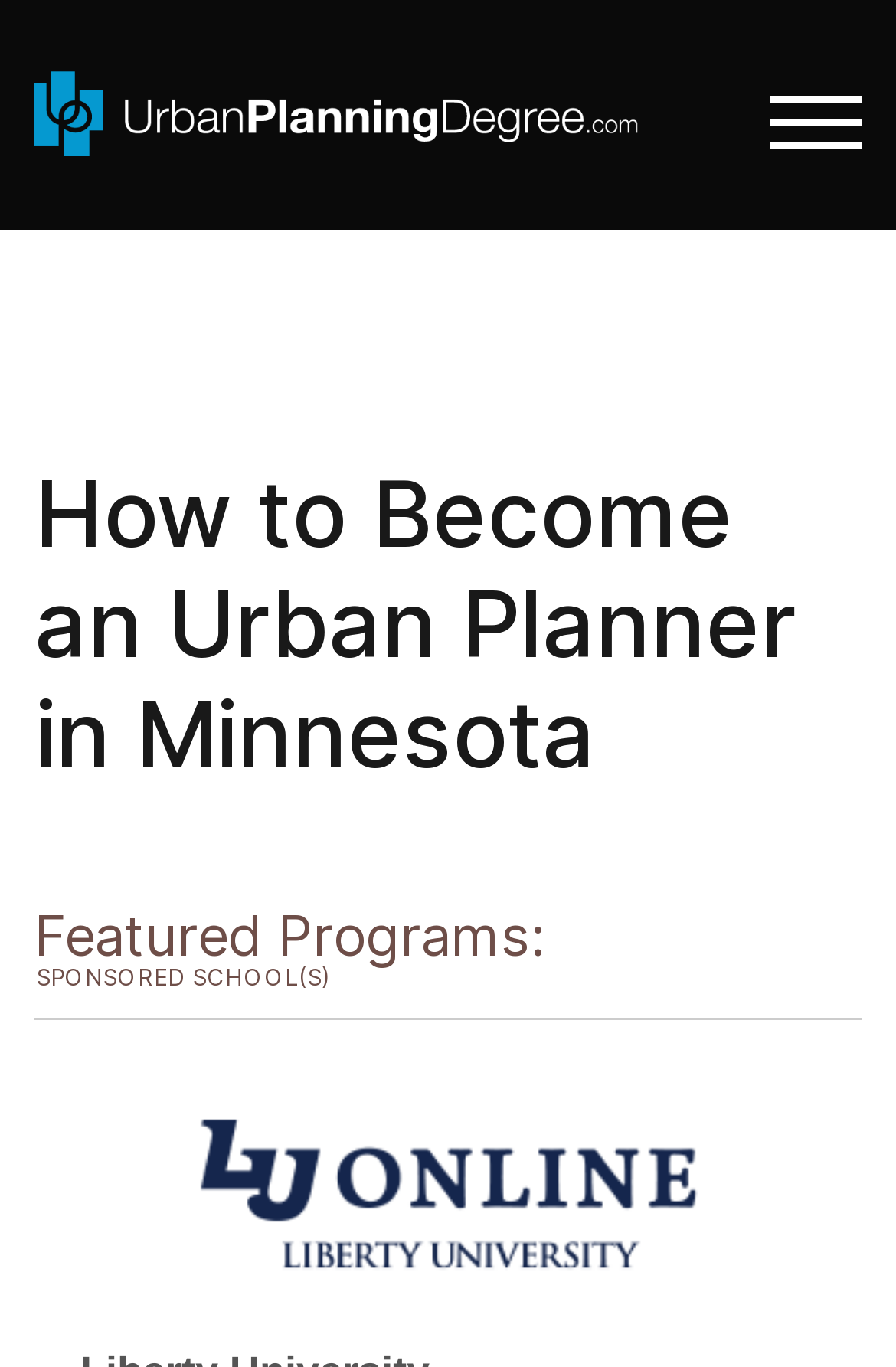Given the content of the image, can you provide a detailed answer to the question?
What is the purpose of the button at the top right corner?

The answer can be found by looking at the button's text, which says 'TOGGLE MOBILE MENU', indicating that its purpose is to toggle the mobile menu on and off.